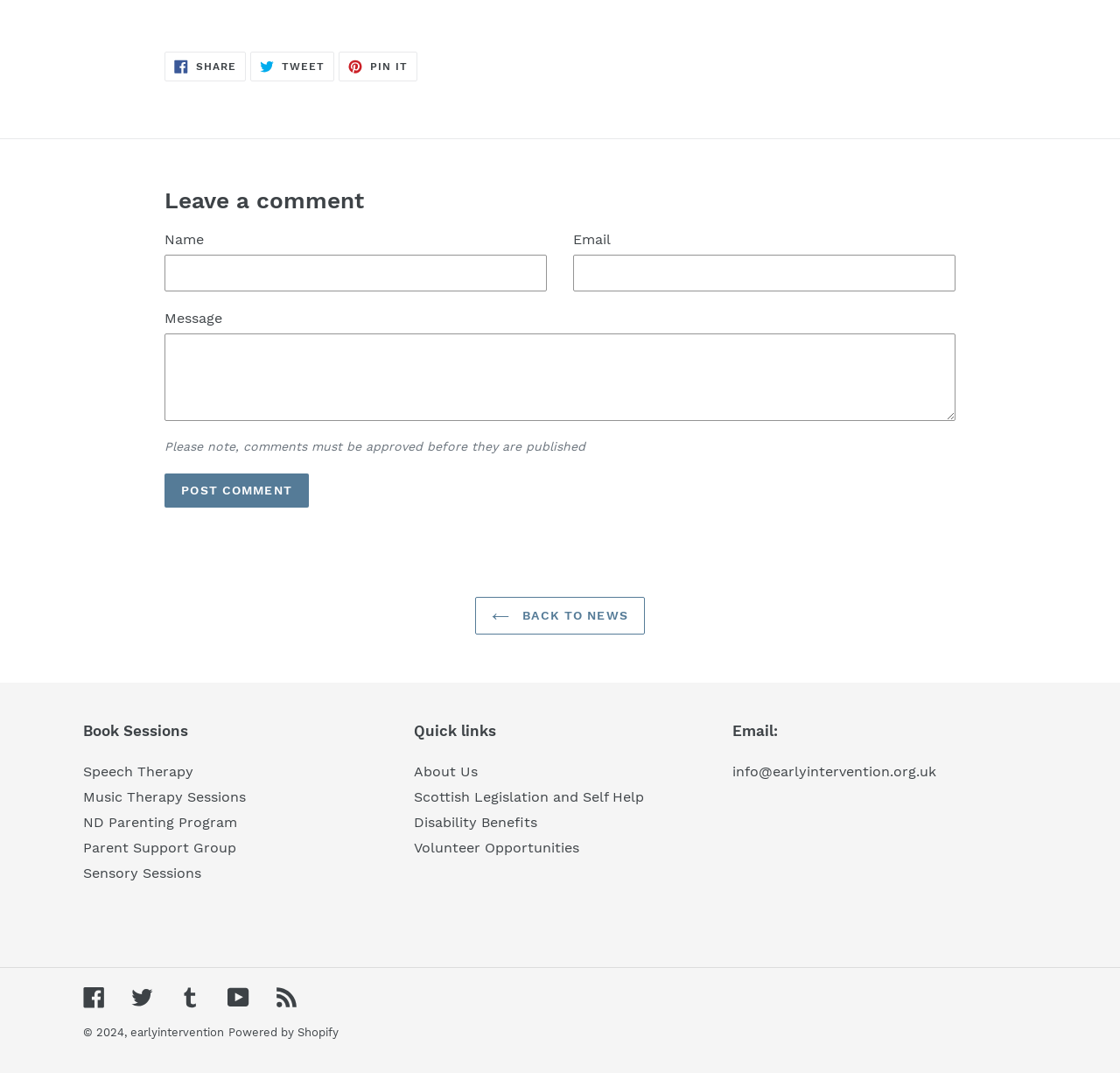Determine the bounding box coordinates for the clickable element to execute this instruction: "Leave a comment". Provide the coordinates as four float numbers between 0 and 1, i.e., [left, top, right, bottom].

[0.147, 0.174, 0.853, 0.2]